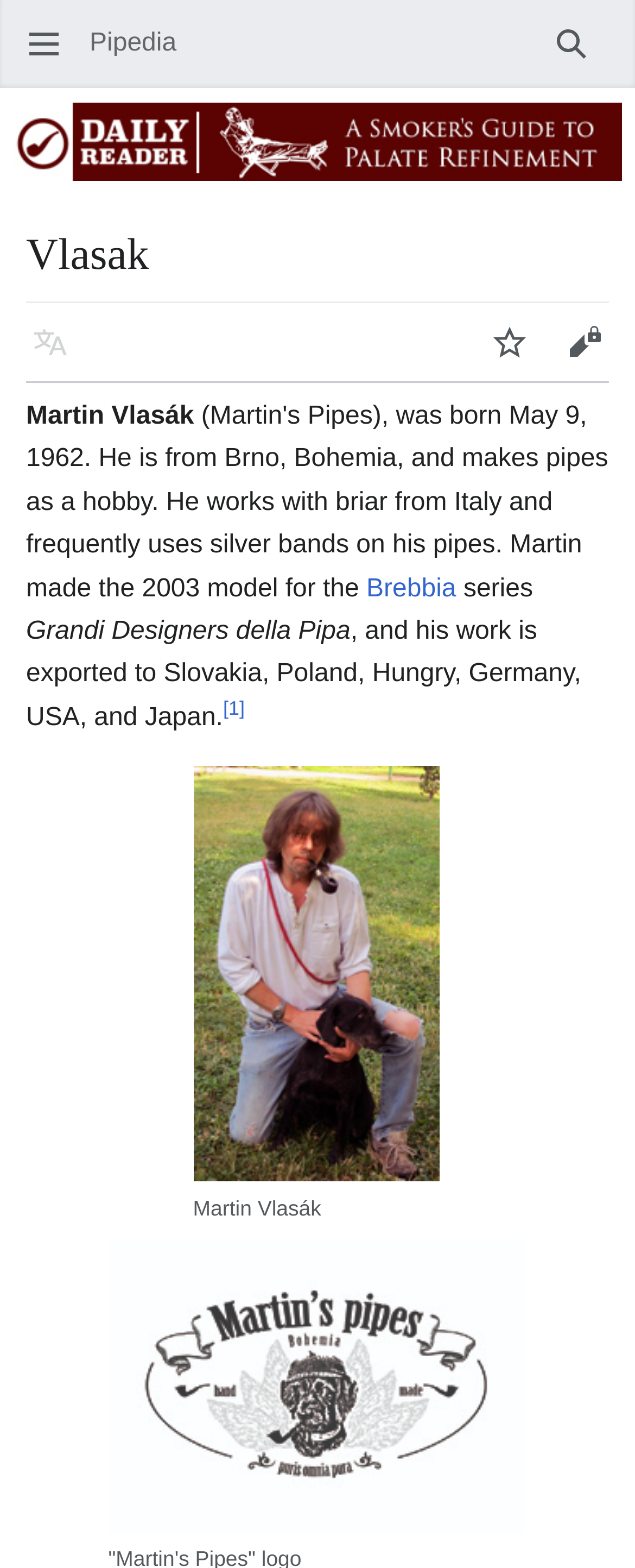Answer succinctly with a single word or phrase:
What is the language selection button located at?

Top left